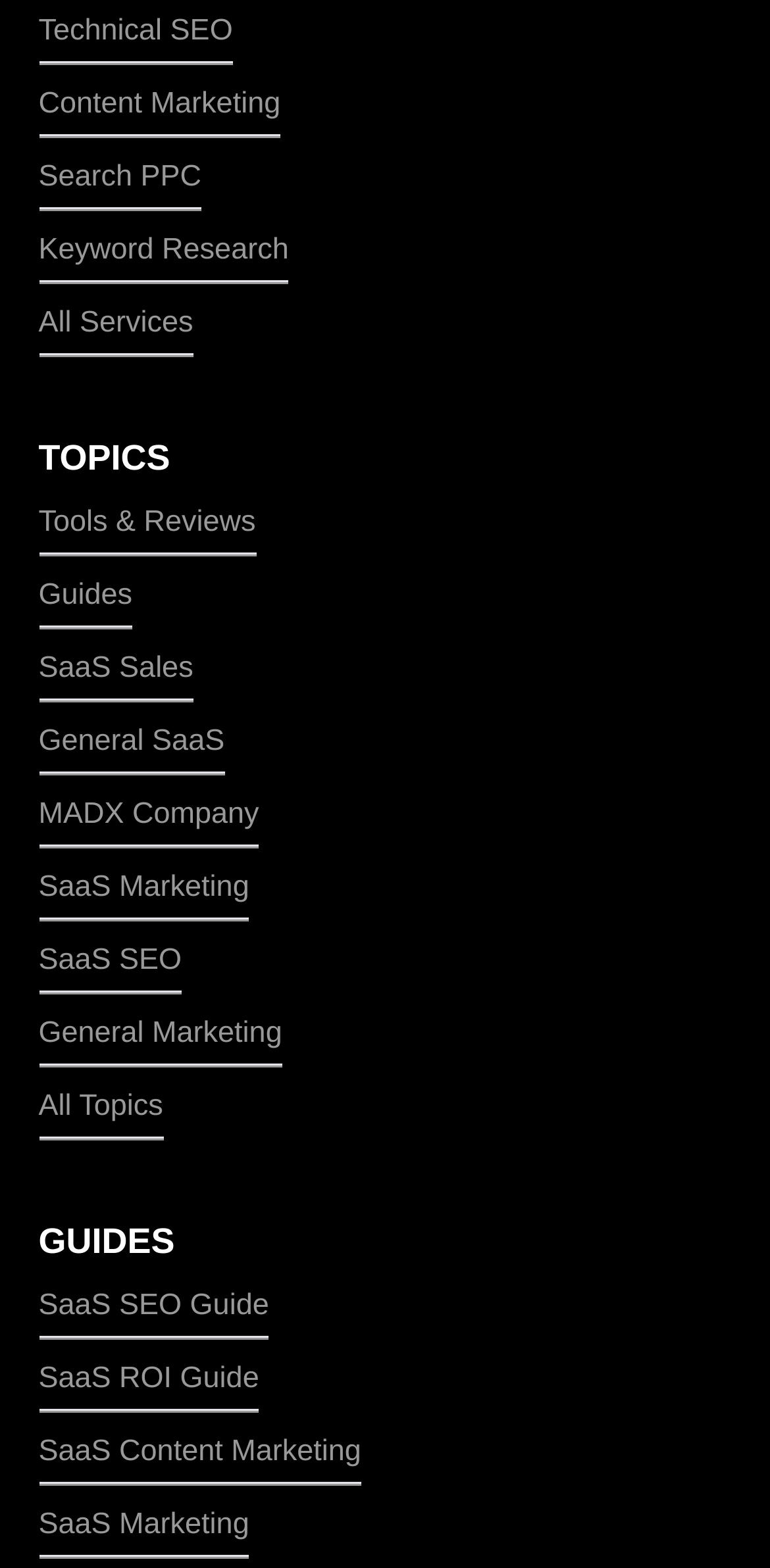Select the bounding box coordinates of the element I need to click to carry out the following instruction: "Learn about MADX Company".

[0.05, 0.505, 0.95, 0.539]